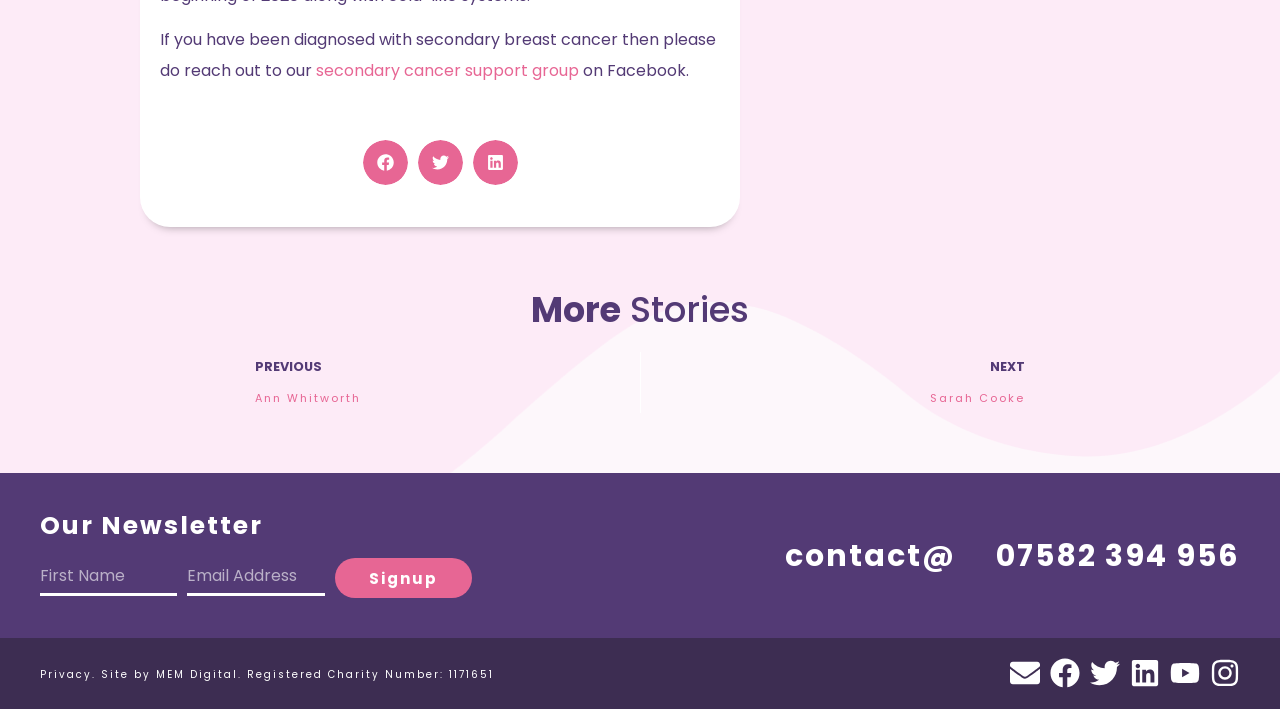Please identify the bounding box coordinates of the element I need to click to follow this instruction: "Read more stories".

[0.188, 0.405, 0.812, 0.469]